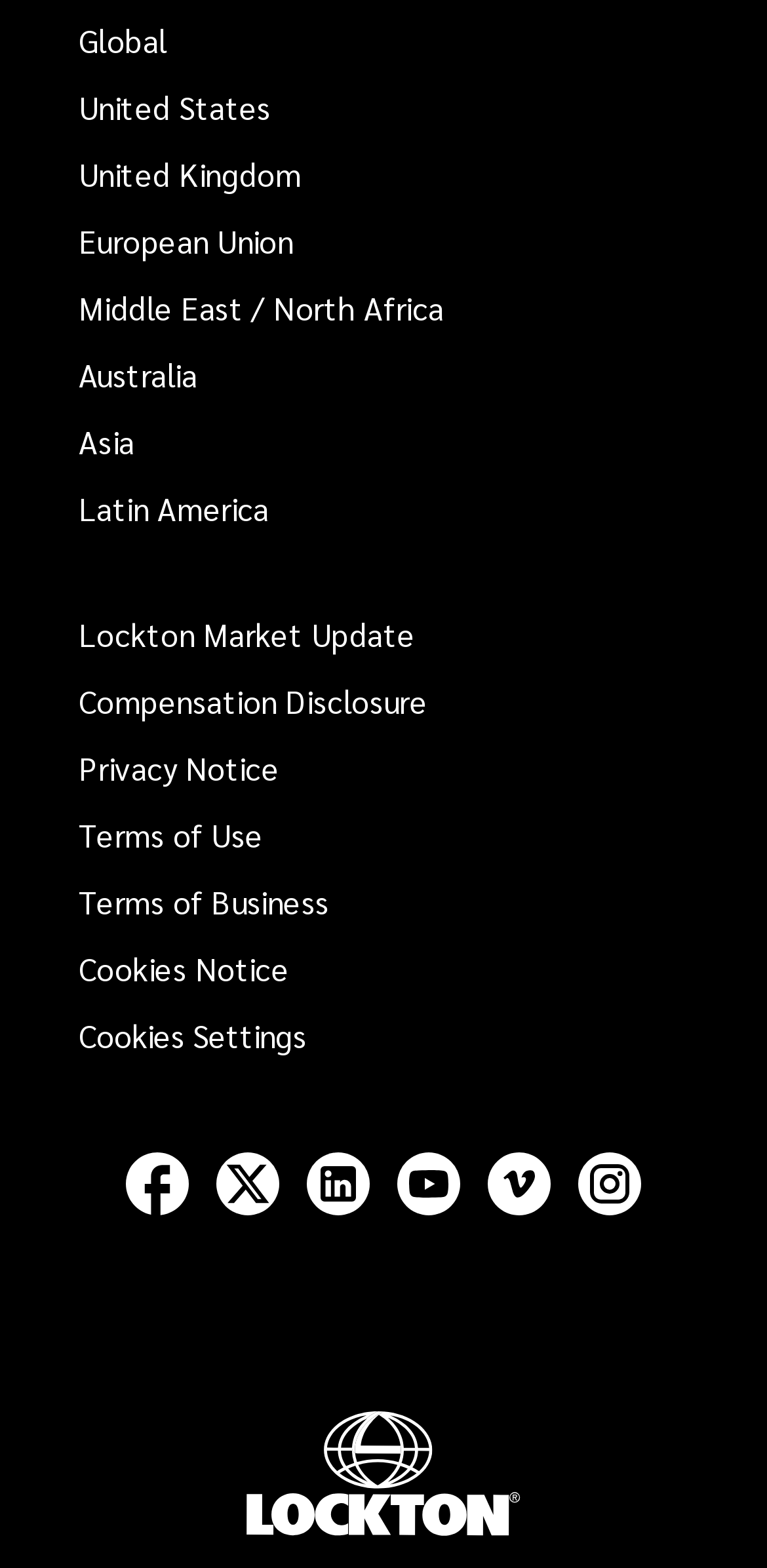Please identify the bounding box coordinates for the region that you need to click to follow this instruction: "Click on Global".

[0.103, 0.012, 0.218, 0.039]